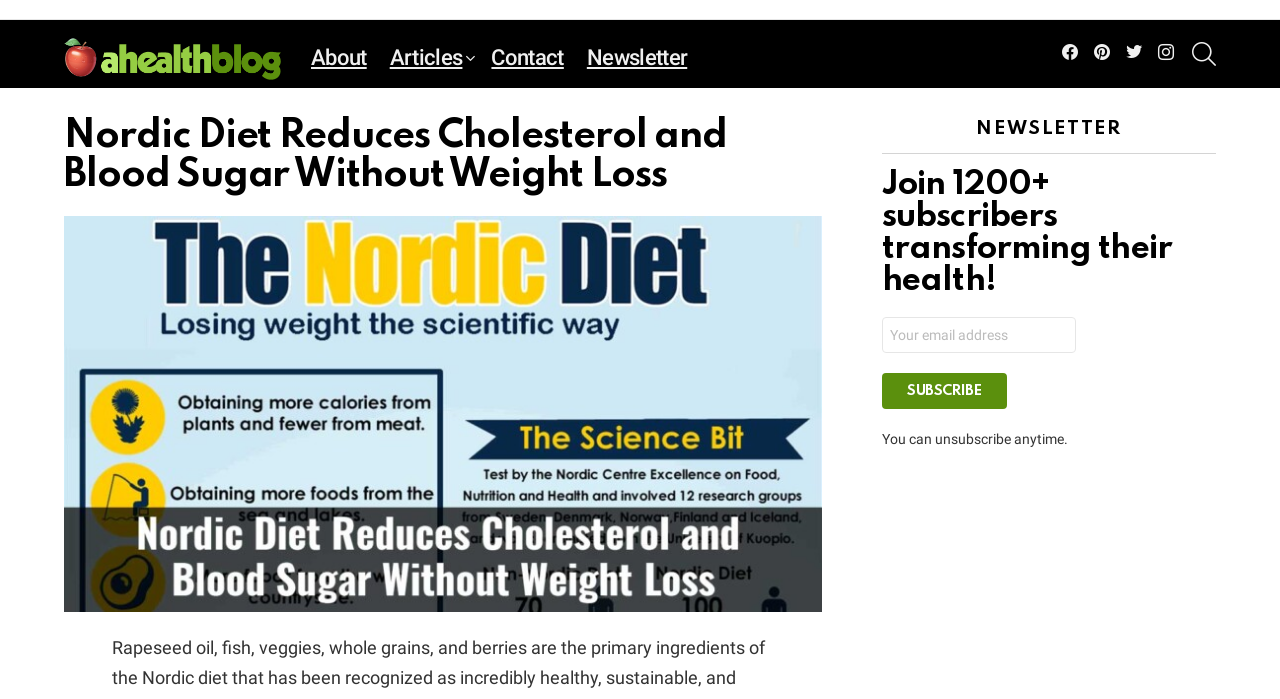What is the purpose of the textbox?
Based on the screenshot, give a detailed explanation to answer the question.

The textbox is located below the 'NEWSLETTER' heading and has a label 'Your email address', which suggests that it is used to enter an email address to subscribe to the newsletter.